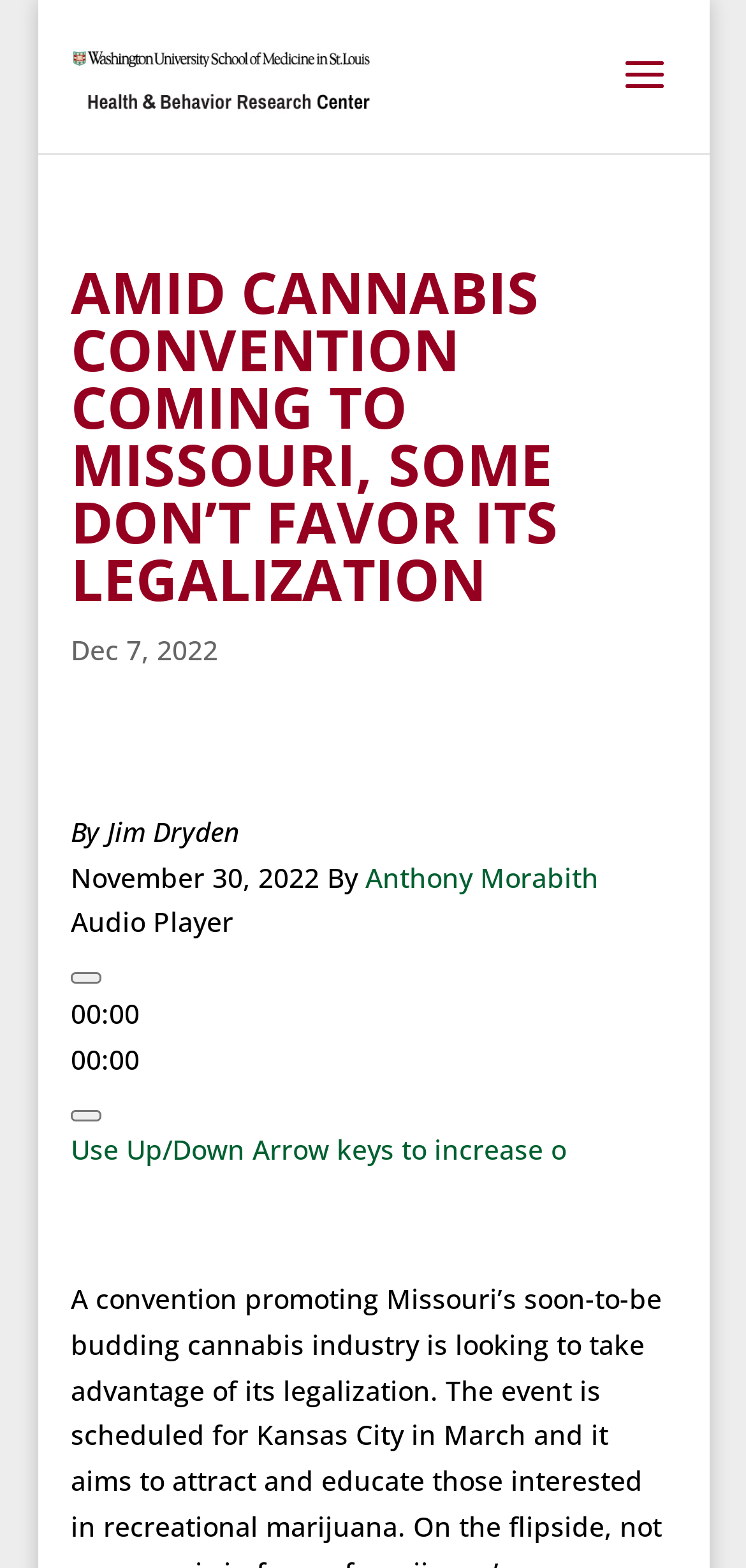What is the purpose of the slider?
Please provide a single word or phrase based on the screenshot.

Volume control